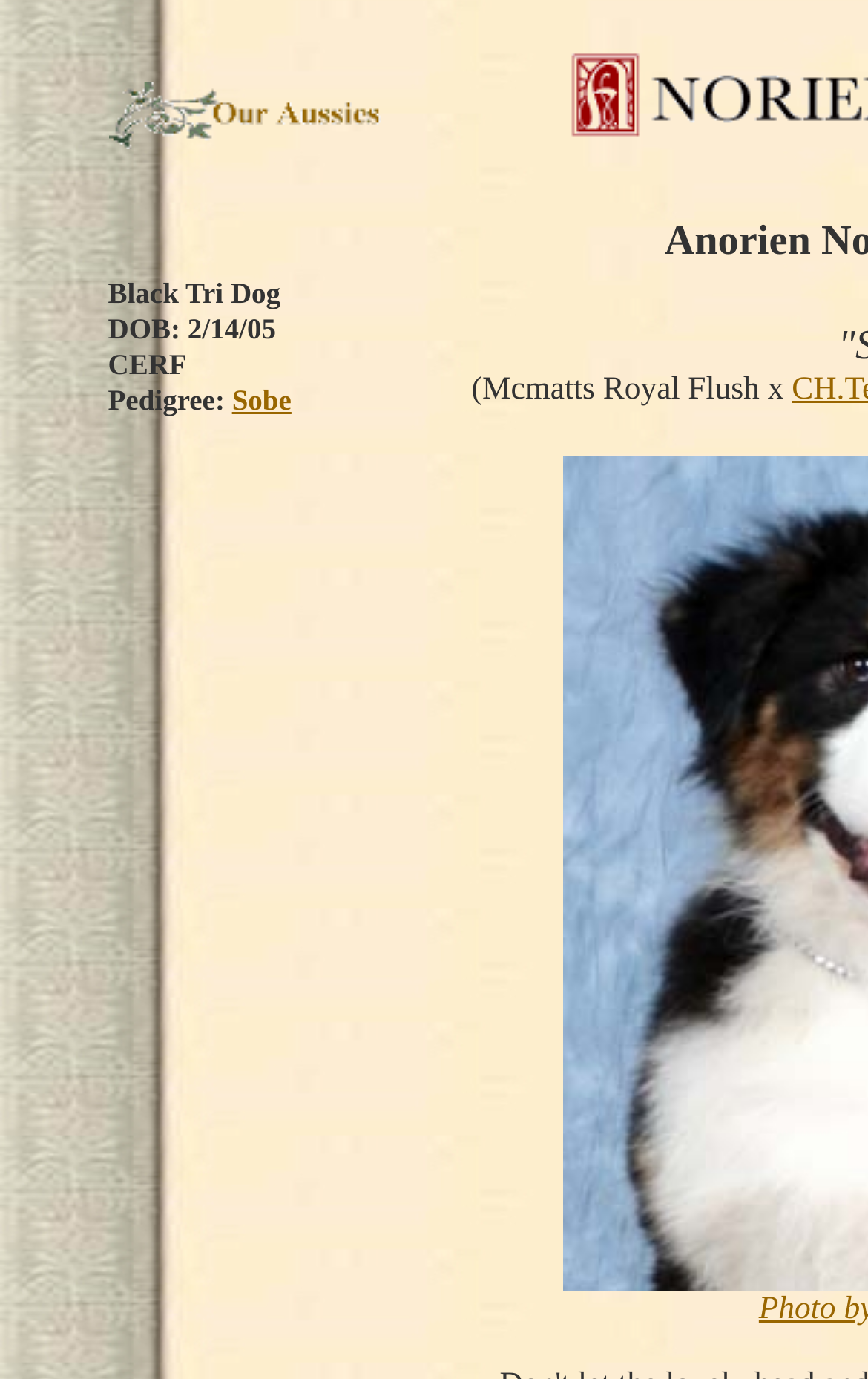Provide a short answer to the following question with just one word or phrase: What is the relationship between Sobe and Mcmatts Royal Flush?

Pedigree